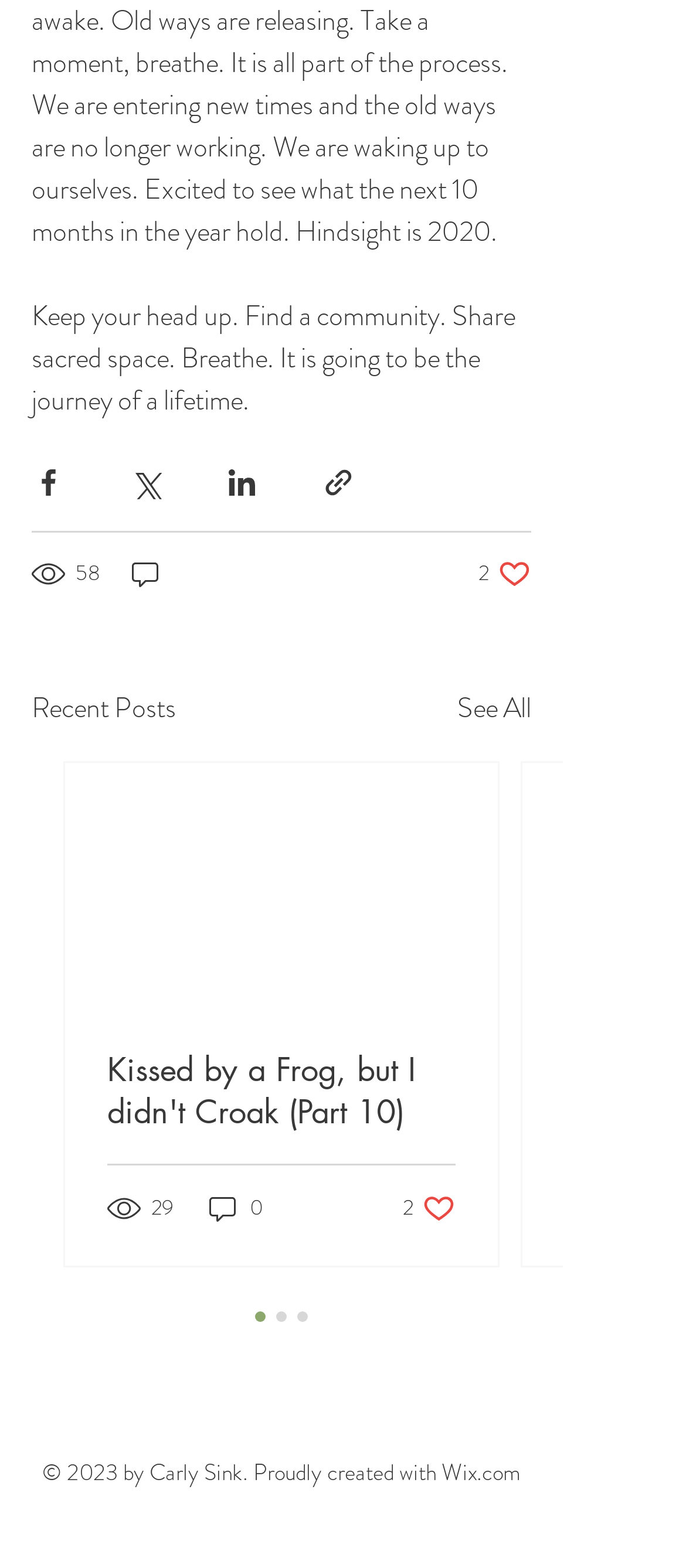Please reply to the following question with a single word or a short phrase:
How many social media sharing options are available?

4